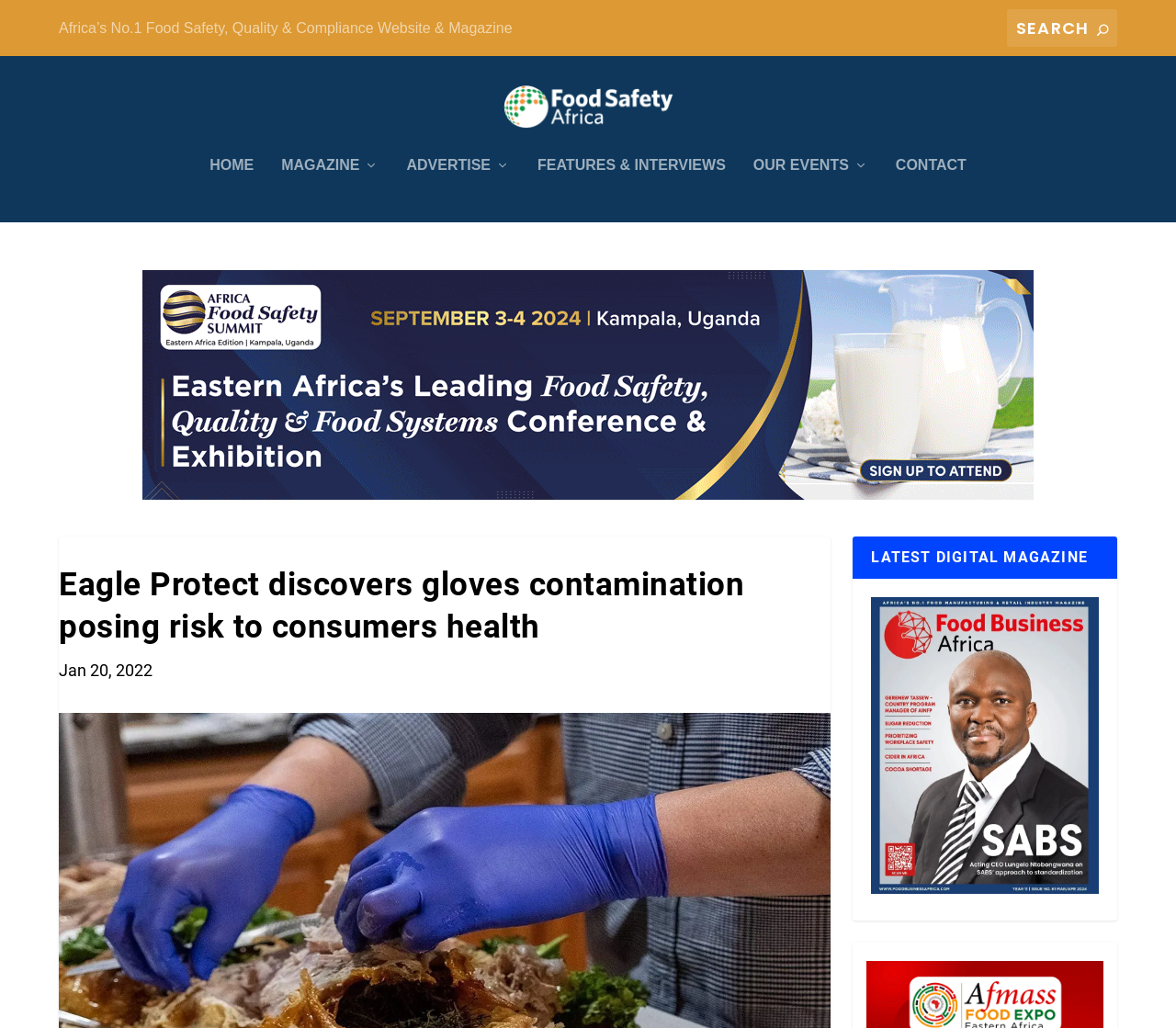Extract the bounding box coordinates of the UI element described: "FEATURES & INTERVIEWS". Provide the coordinates in the format [left, top, right, bottom] with values ranging from 0 to 1.

[0.457, 0.165, 0.617, 0.228]